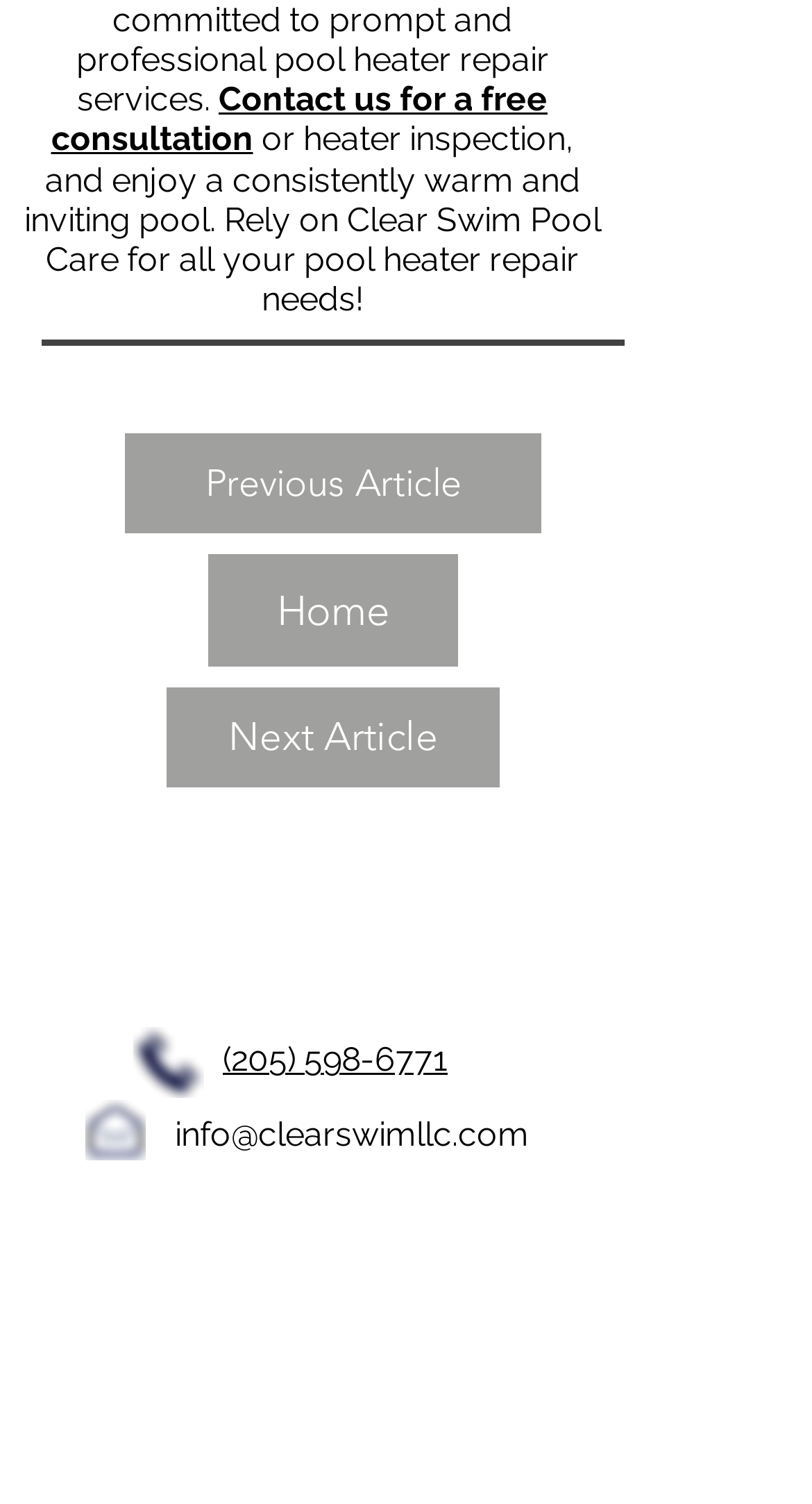Please determine the bounding box coordinates of the element's region to click in order to carry out the following instruction: "Visit Facebook page". The coordinates should be four float numbers between 0 and 1, i.e., [left, top, right, bottom].

[0.246, 0.813, 0.305, 0.844]